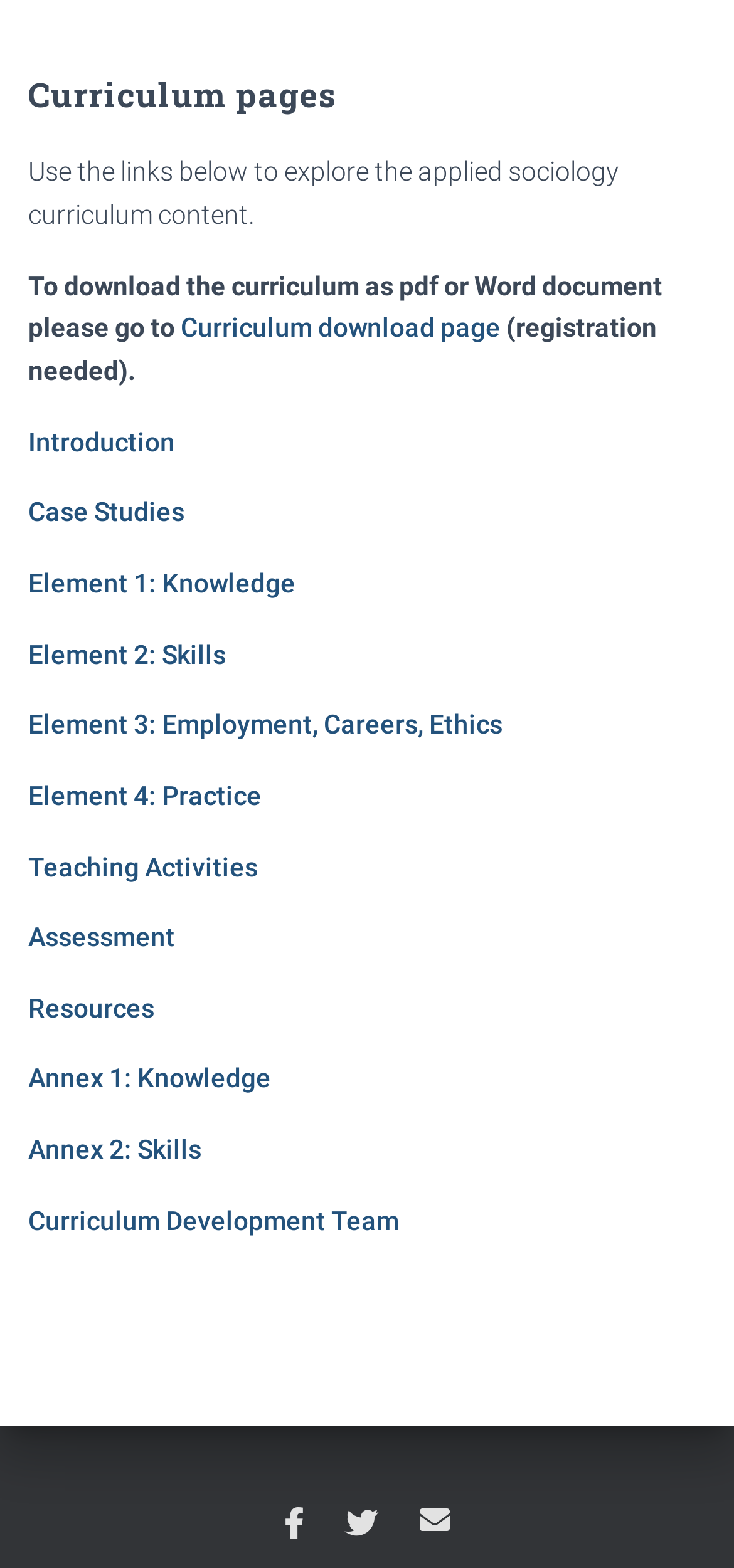Identify the bounding box coordinates of the region that should be clicked to execute the following instruction: "send an email".

[0.546, 0.948, 0.638, 0.991]